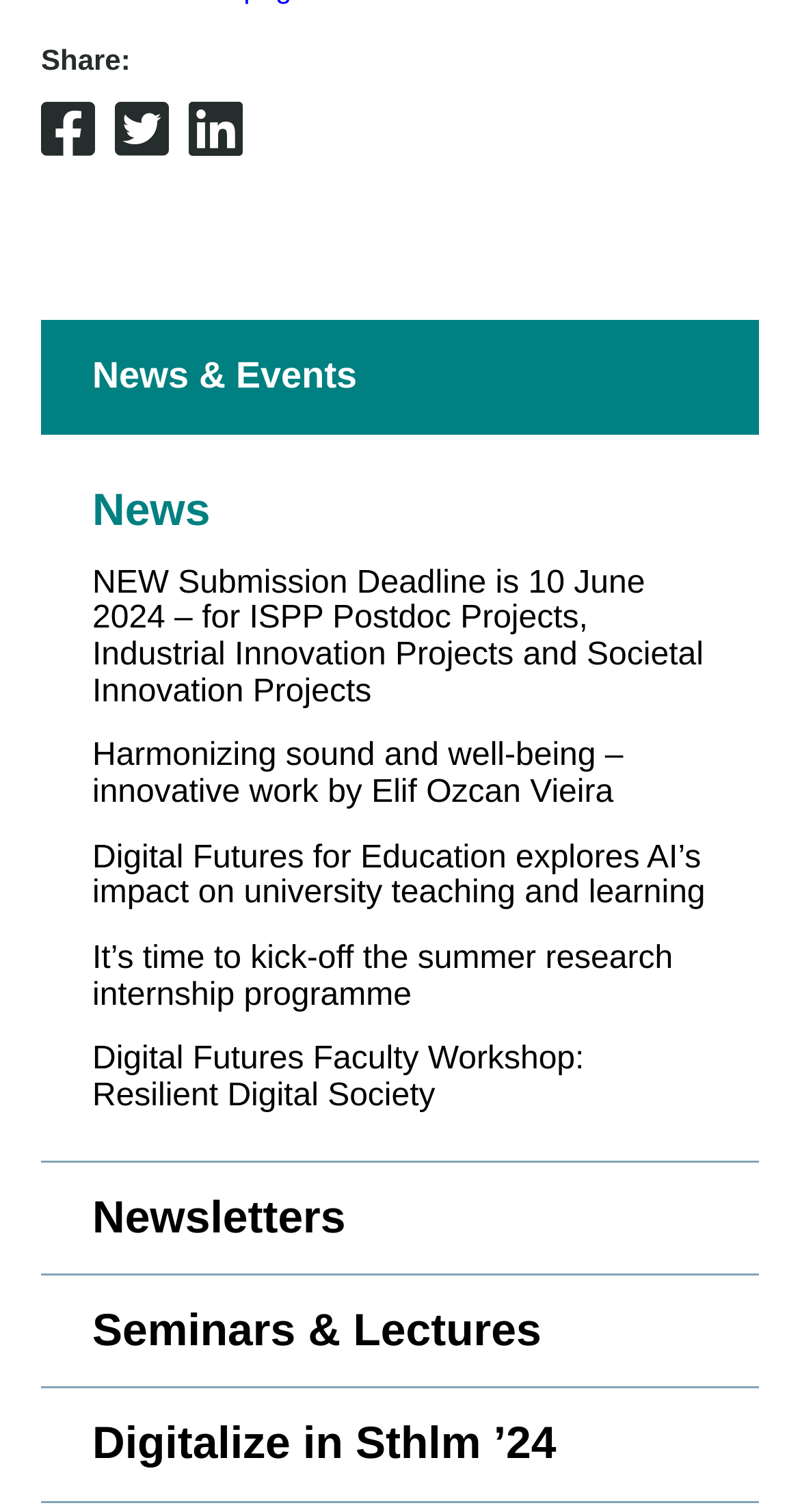How many social media links are there? Refer to the image and provide a one-word or short phrase answer.

3